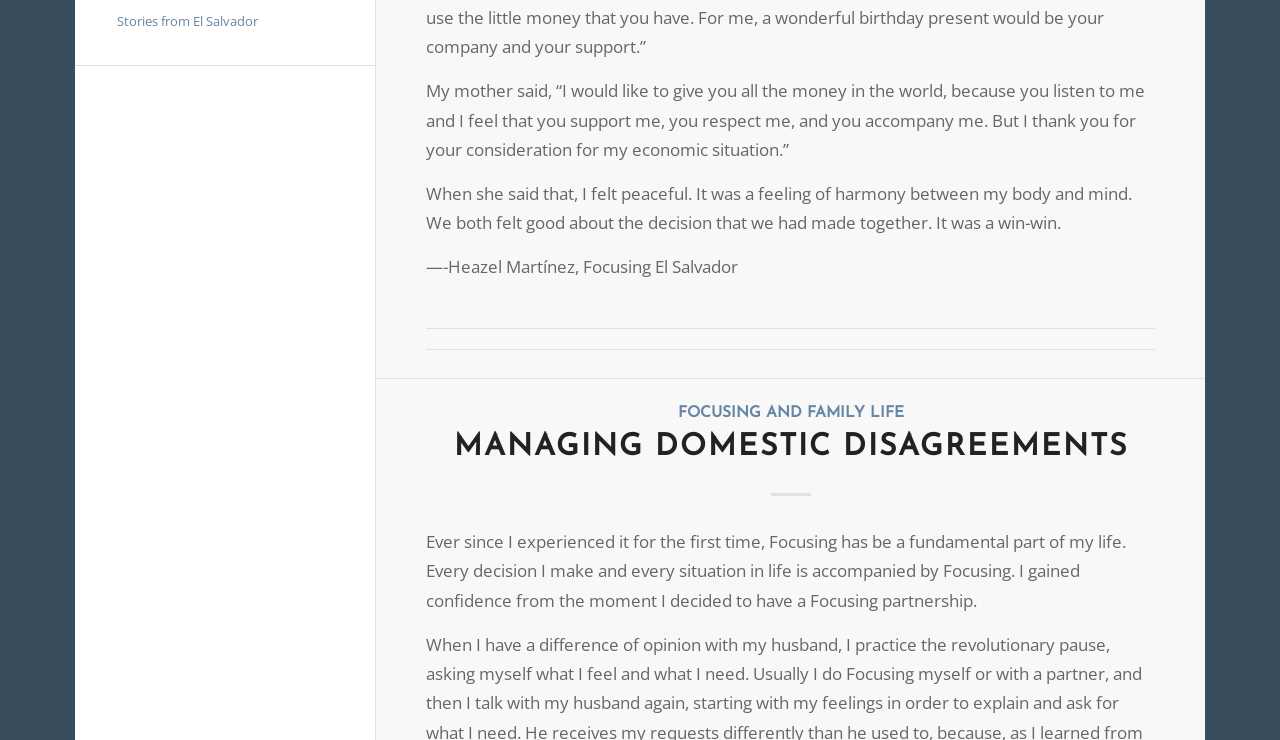Bounding box coordinates are specified in the format (top-left x, top-left y, bottom-right x, bottom-right y). All values are floating point numbers bounded between 0 and 1. Please provide the bounding box coordinate of the region this sentence describes: Focusing and family life

[0.529, 0.547, 0.706, 0.569]